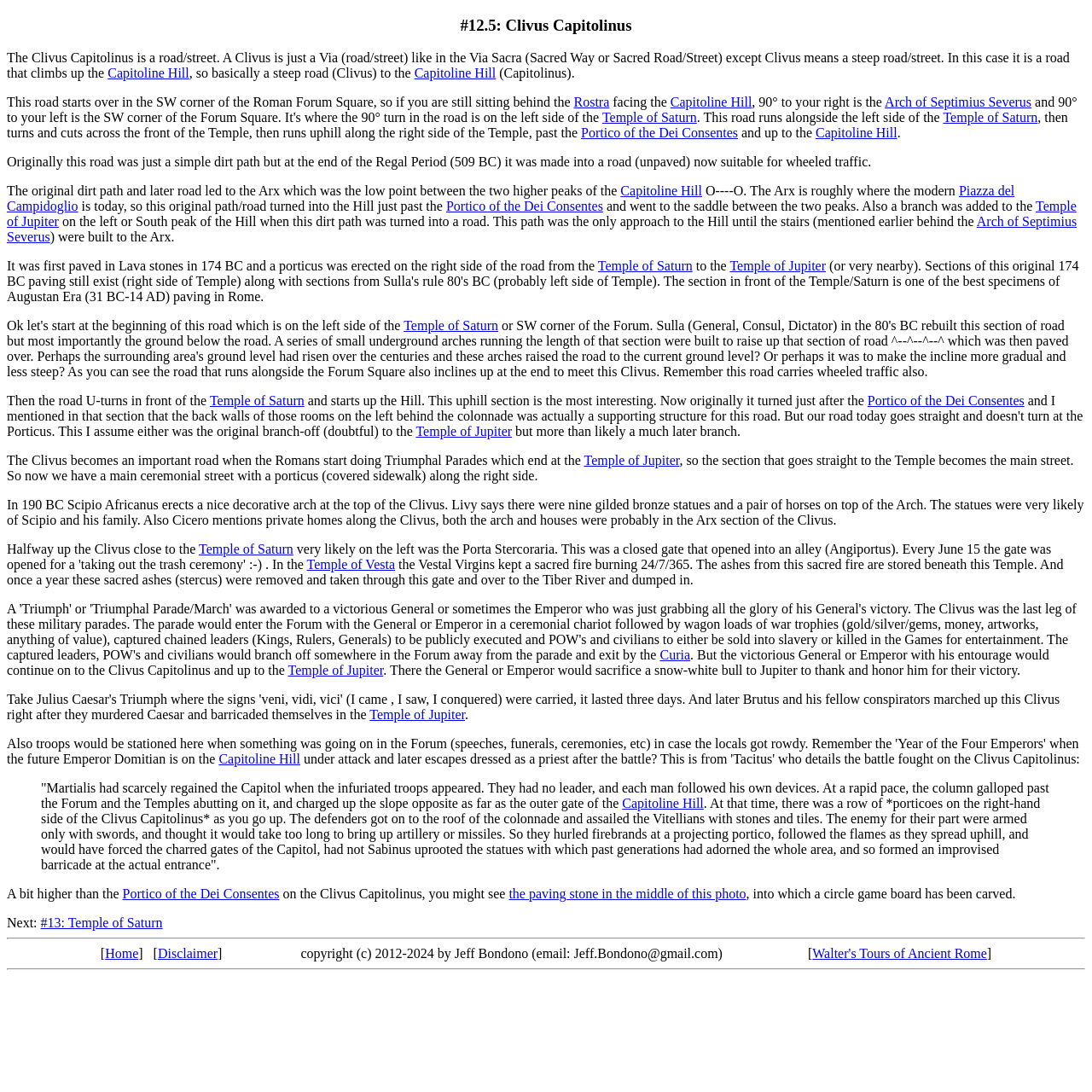What was the purpose of the Triumphal Parades?
Please answer the question with a detailed response using the information from the screenshot.

According to the webpage, the Triumphal Parades ended at the Temple of Jupiter, where the victorious General or Emperor would sacrifice a snow-white bull to Jupiter to thank and honor him for their victory.